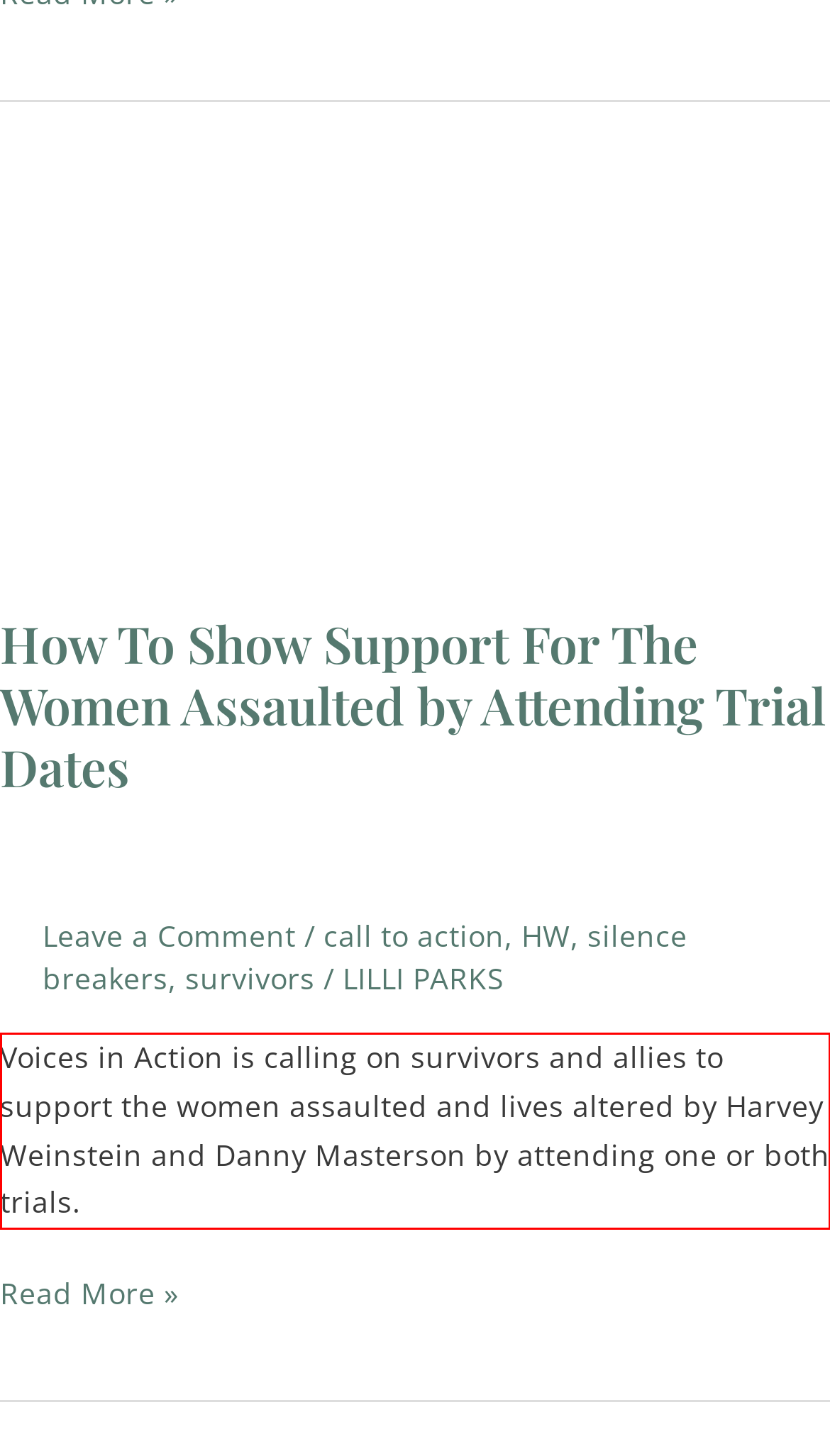Given the screenshot of the webpage, identify the red bounding box, and recognize the text content inside that red bounding box.

Voices in Action is calling on survivors and allies to support the women assaulted and lives altered by Harvey Weinstein and Danny Masterson by attending one or both trials.